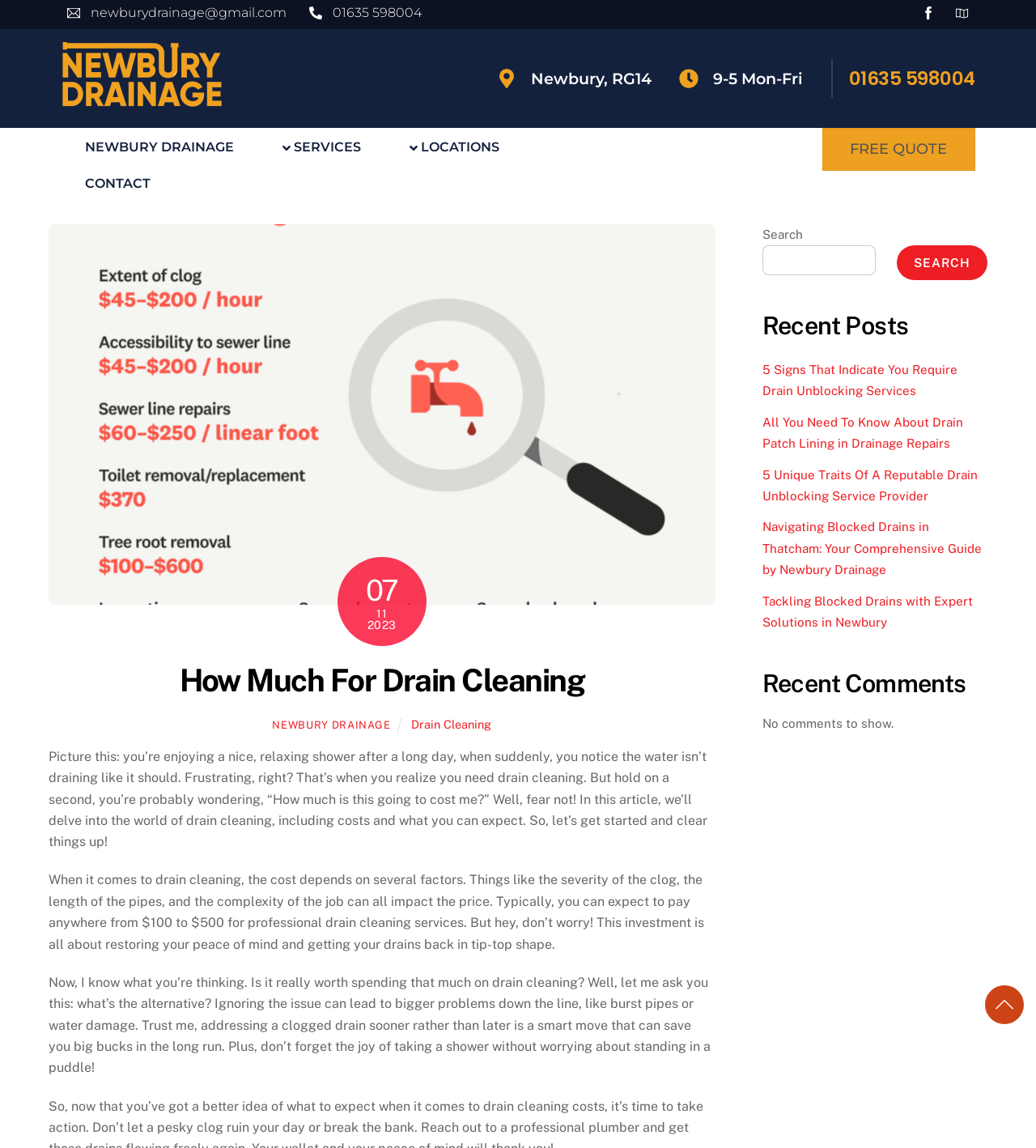Respond with a single word or phrase to the following question: What is the name of the company providing drain cleaning services?

Newbury Drainage